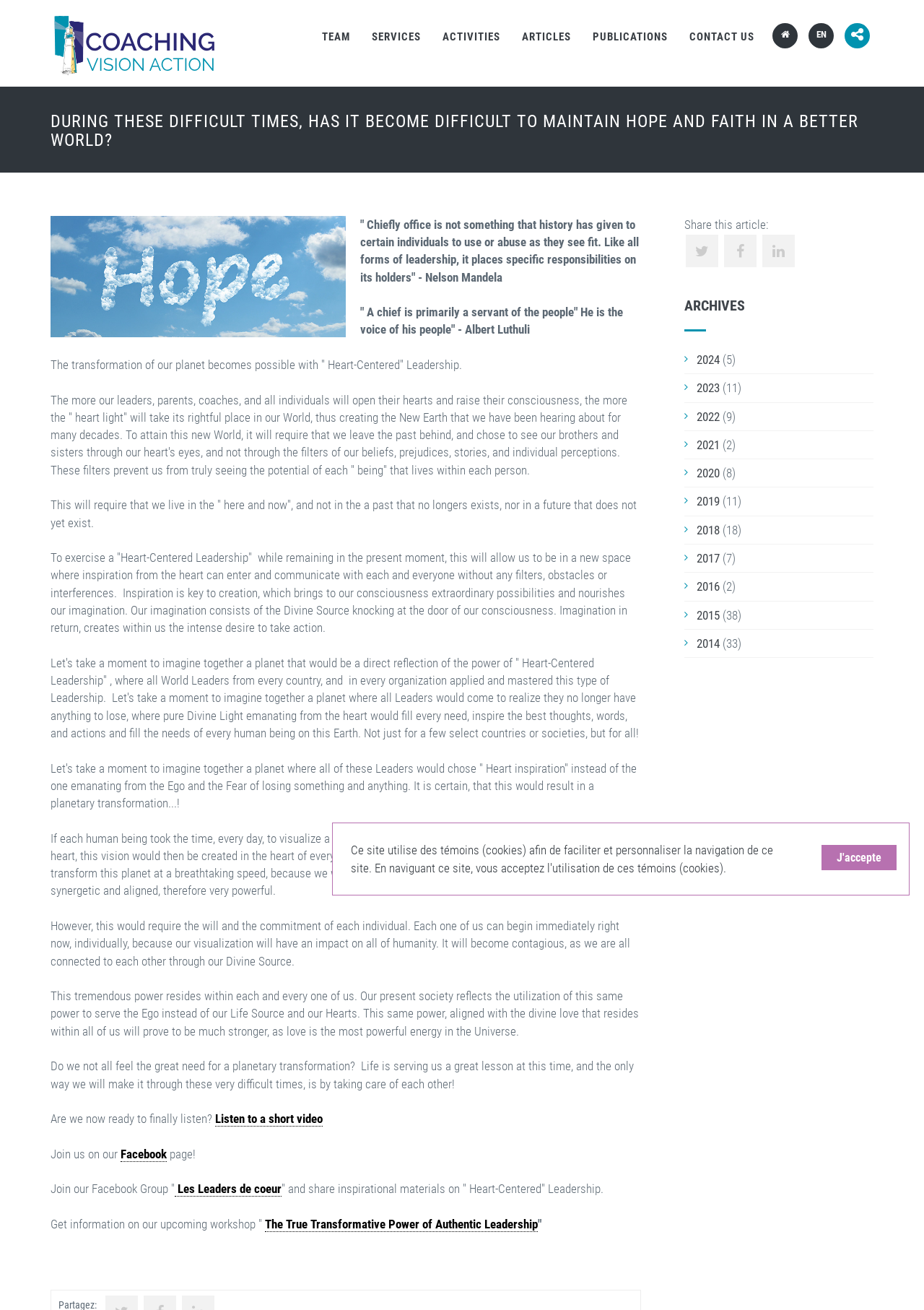Please determine the heading text of this webpage.

DURING THESE DIFFICULT TIMES, HAS IT BECOME DIFFICULT TO MAINTAIN HOPE AND FAITH IN A BETTER WORLD?